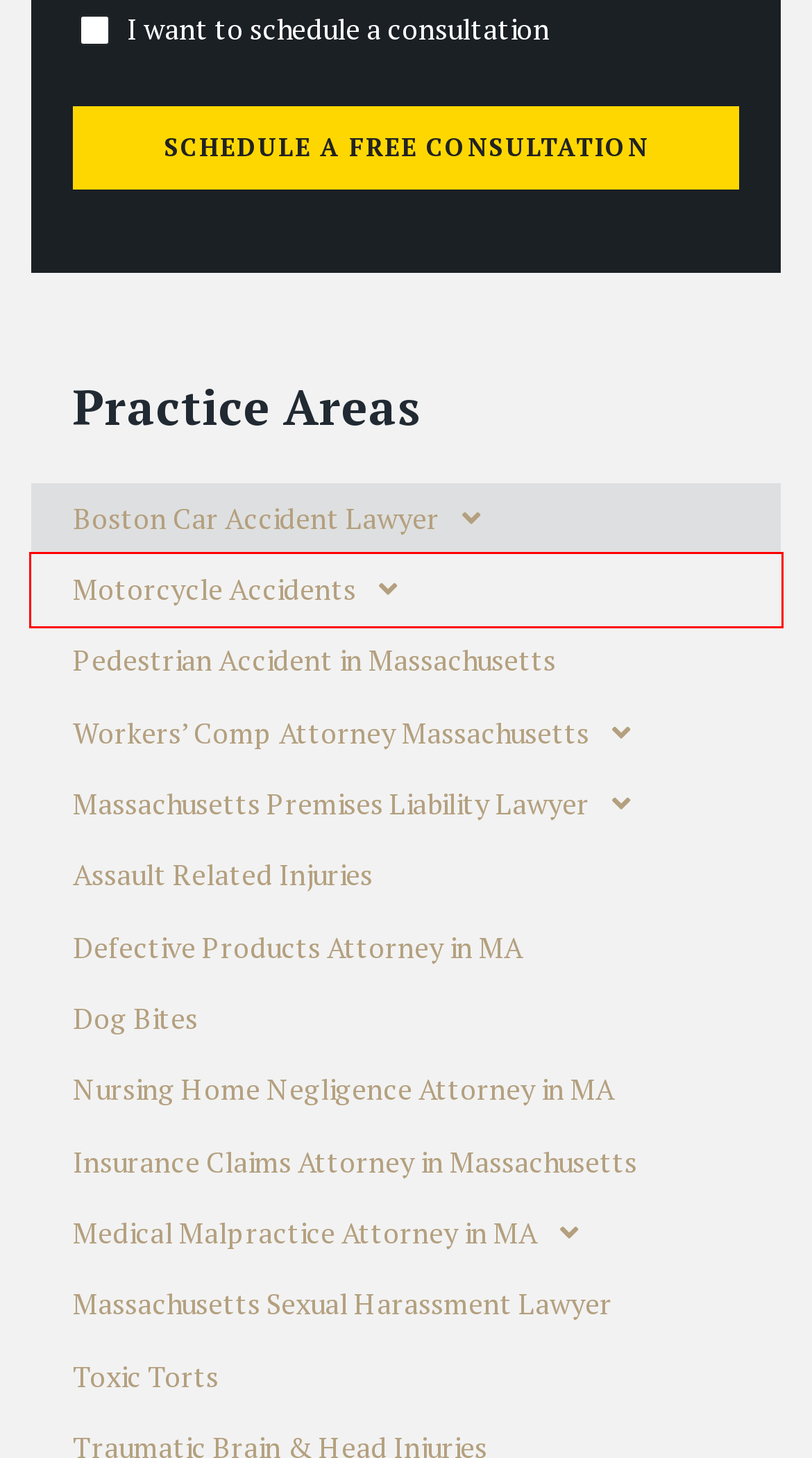You are provided with a screenshot of a webpage that includes a red rectangle bounding box. Please choose the most appropriate webpage description that matches the new webpage after clicking the element within the red bounding box. Here are the candidates:
A. Motorcycle Accident Attorney | Motorcycle Injury Lawyer | Peabody, MA
B. Toxic Torts Attorney | Massachusetts Personal Injury Law
C. Medical Malpractice Attorney MA | Peabody, MA
D. Boston Car Accident Lawyer | Massachusetts
E. MA Premises Liability Lawyer | Peabody, Massachusetts
F. Nursing Home Negligence Attorney | St. Peabody, MA
G. Workers' Compensation | Workers’ Comp Attorney Massachusetts
H. Defective Products Attorney | Peabody, Massachusetts

A